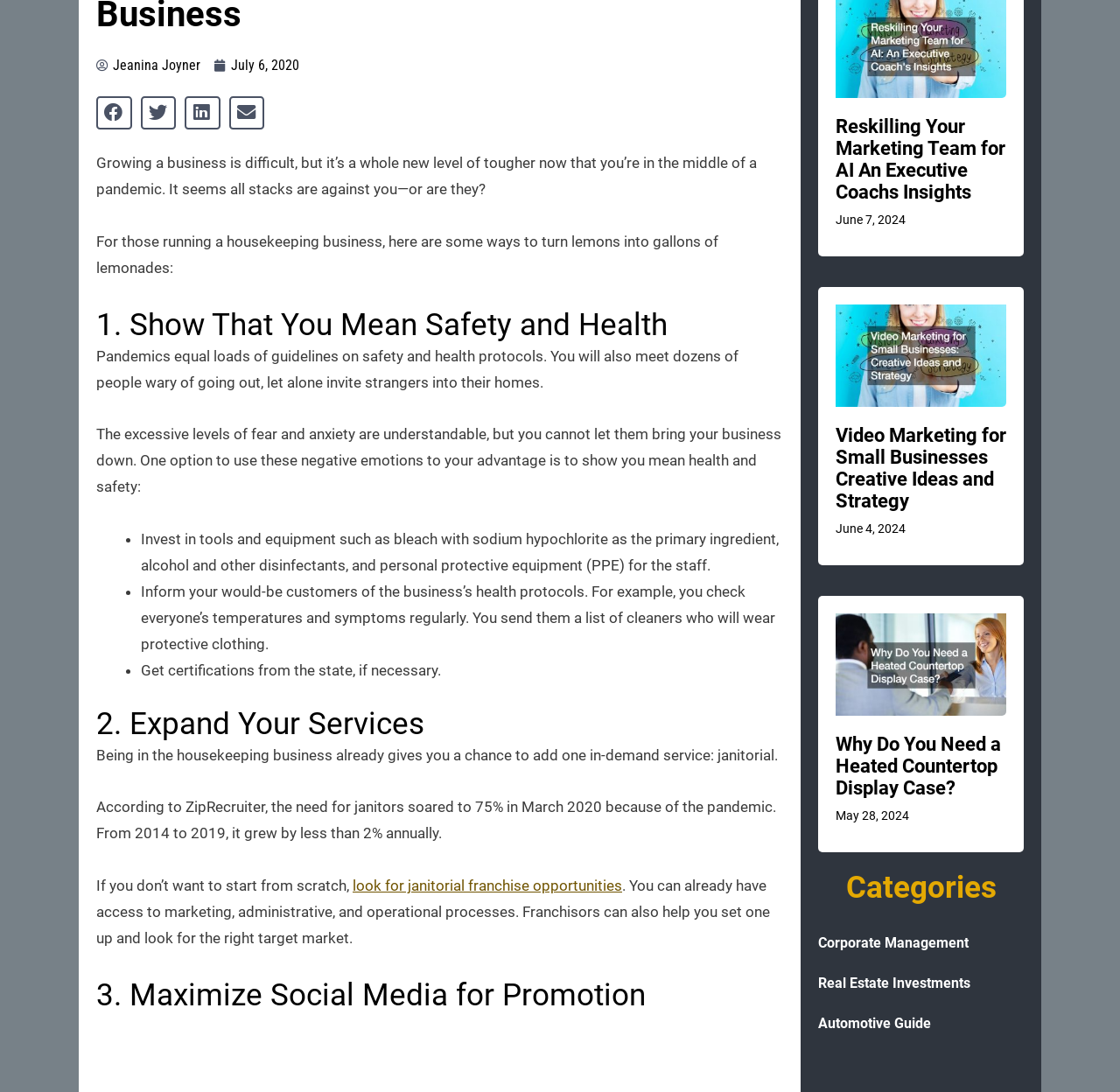Determine the bounding box coordinates for the UI element matching this description: "look for janitorial franchise opportunities".

[0.315, 0.803, 0.555, 0.819]